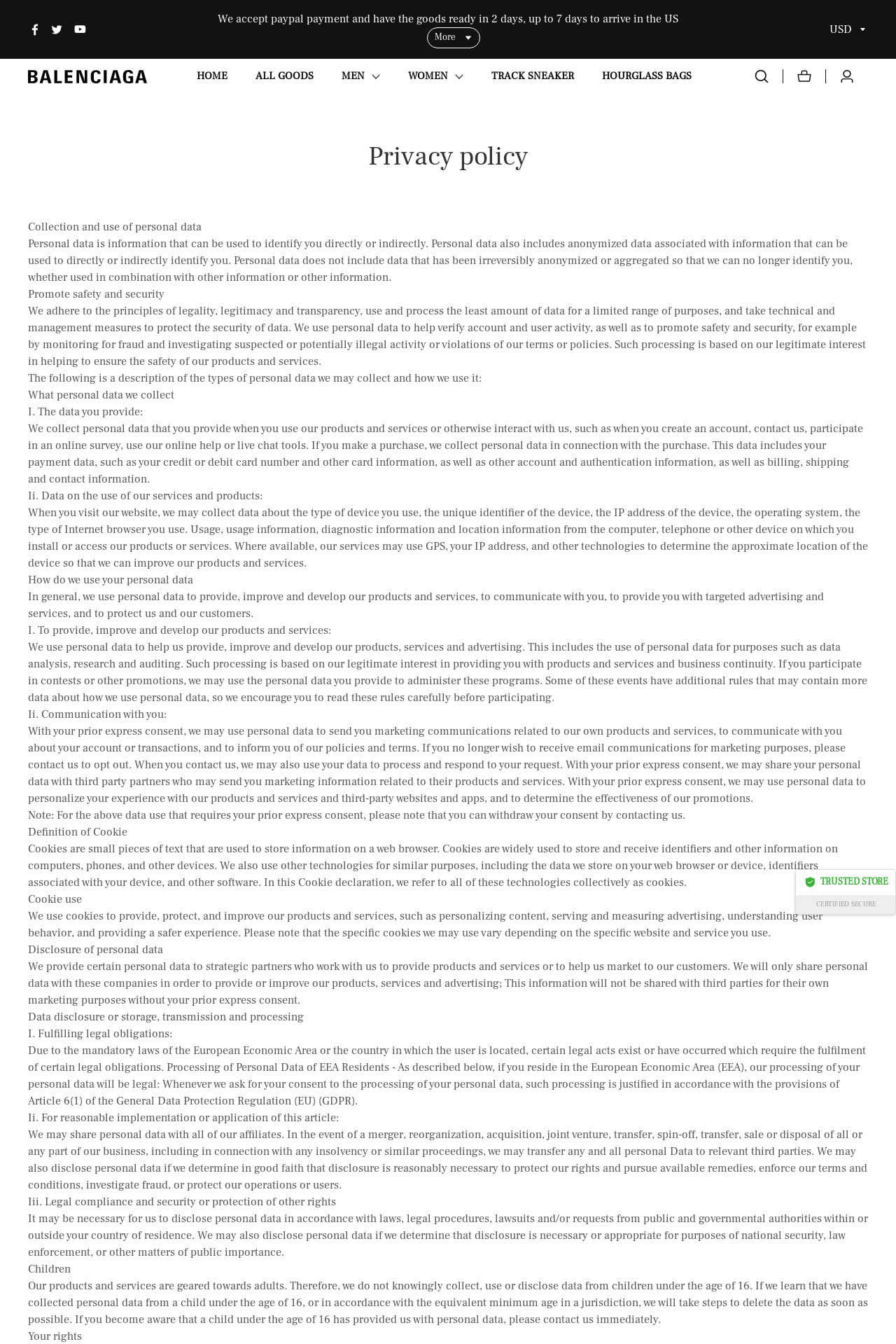Please find the bounding box coordinates (top-left x, top-left y, bottom-right x, bottom-right y) in the screenshot for the UI element described as follows: HOME

[0.219, 0.044, 0.254, 0.071]